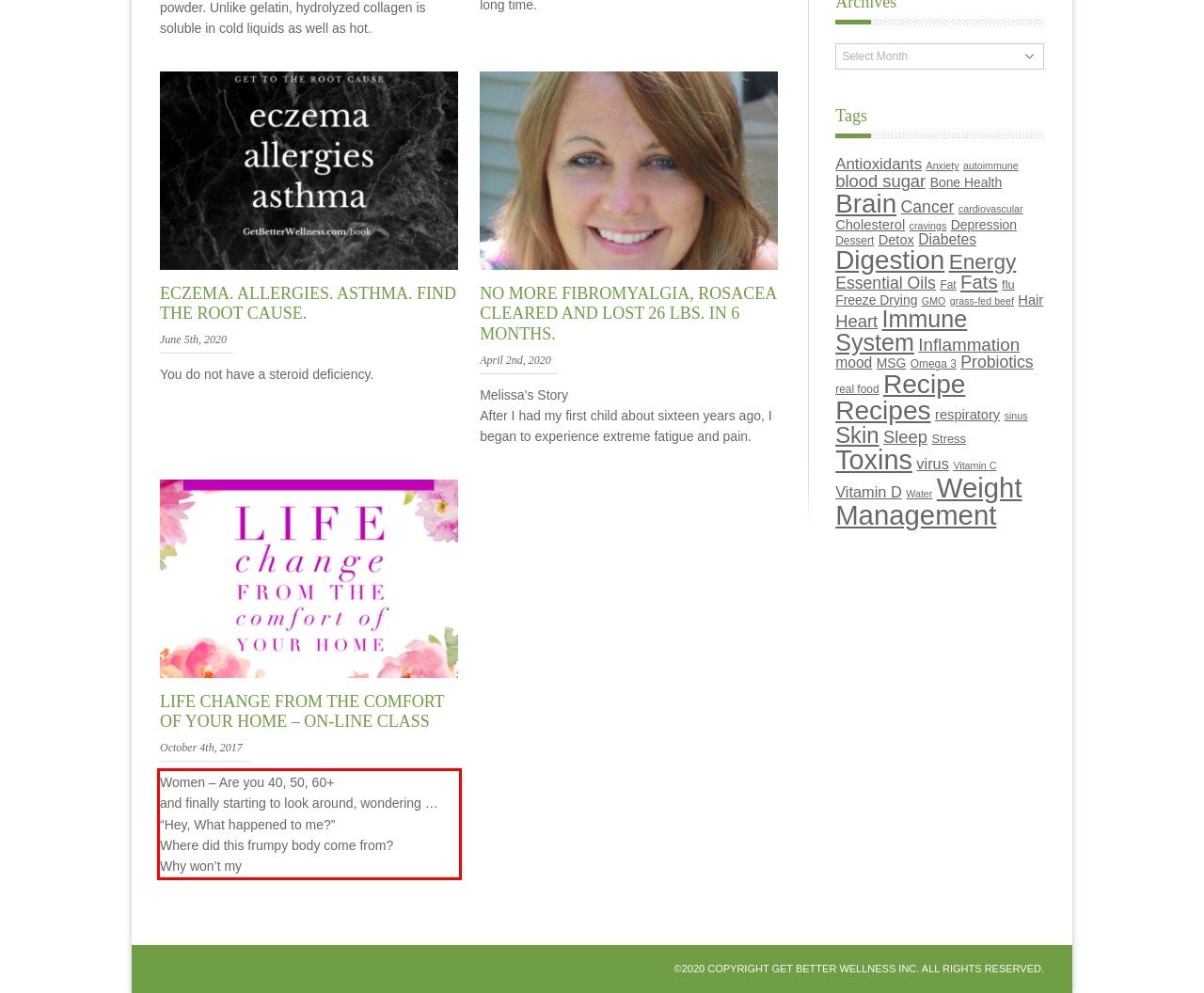You have a screenshot of a webpage where a UI element is enclosed in a red rectangle. Perform OCR to capture the text inside this red rectangle.

Women – Are you 40, 50, 60+ and finally starting to look around, wondering … “Hey, What happened to me?” Where did this frumpy body come from? Why won’t my